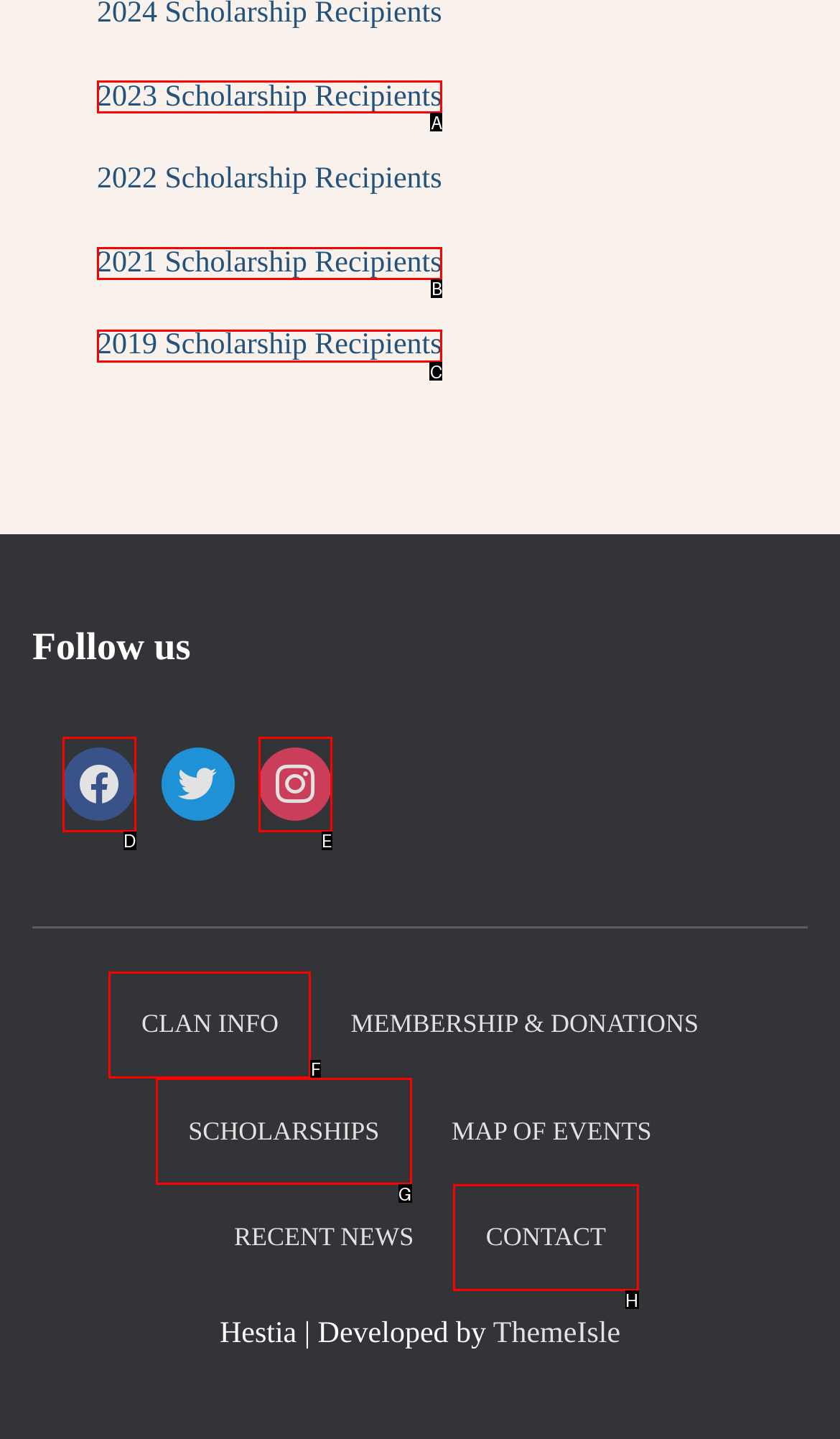Determine which UI element I need to click to achieve the following task: Click the menu button Provide your answer as the letter of the selected option.

None